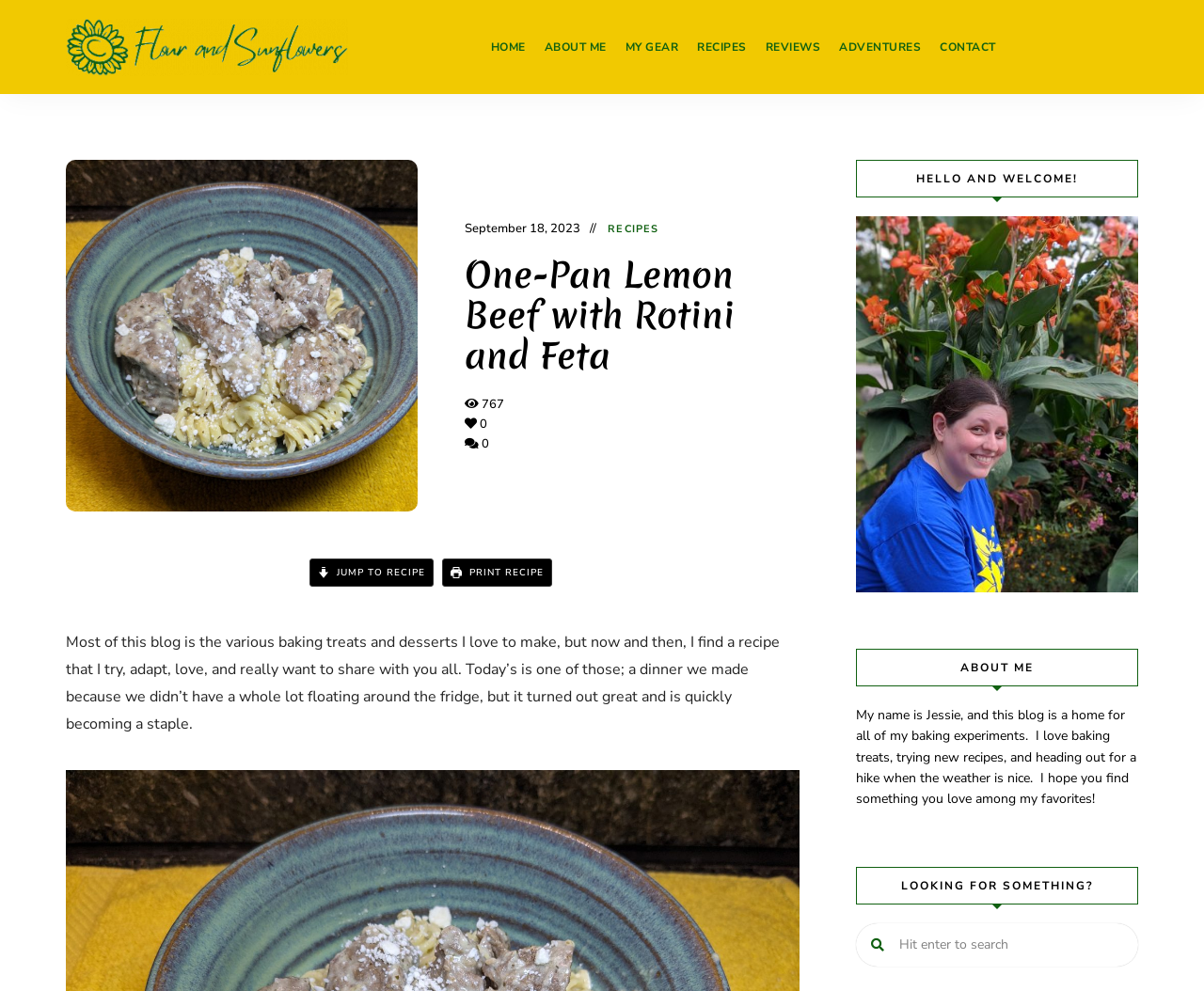Respond with a single word or phrase to the following question:
How many navigation links are at the top of the page?

7